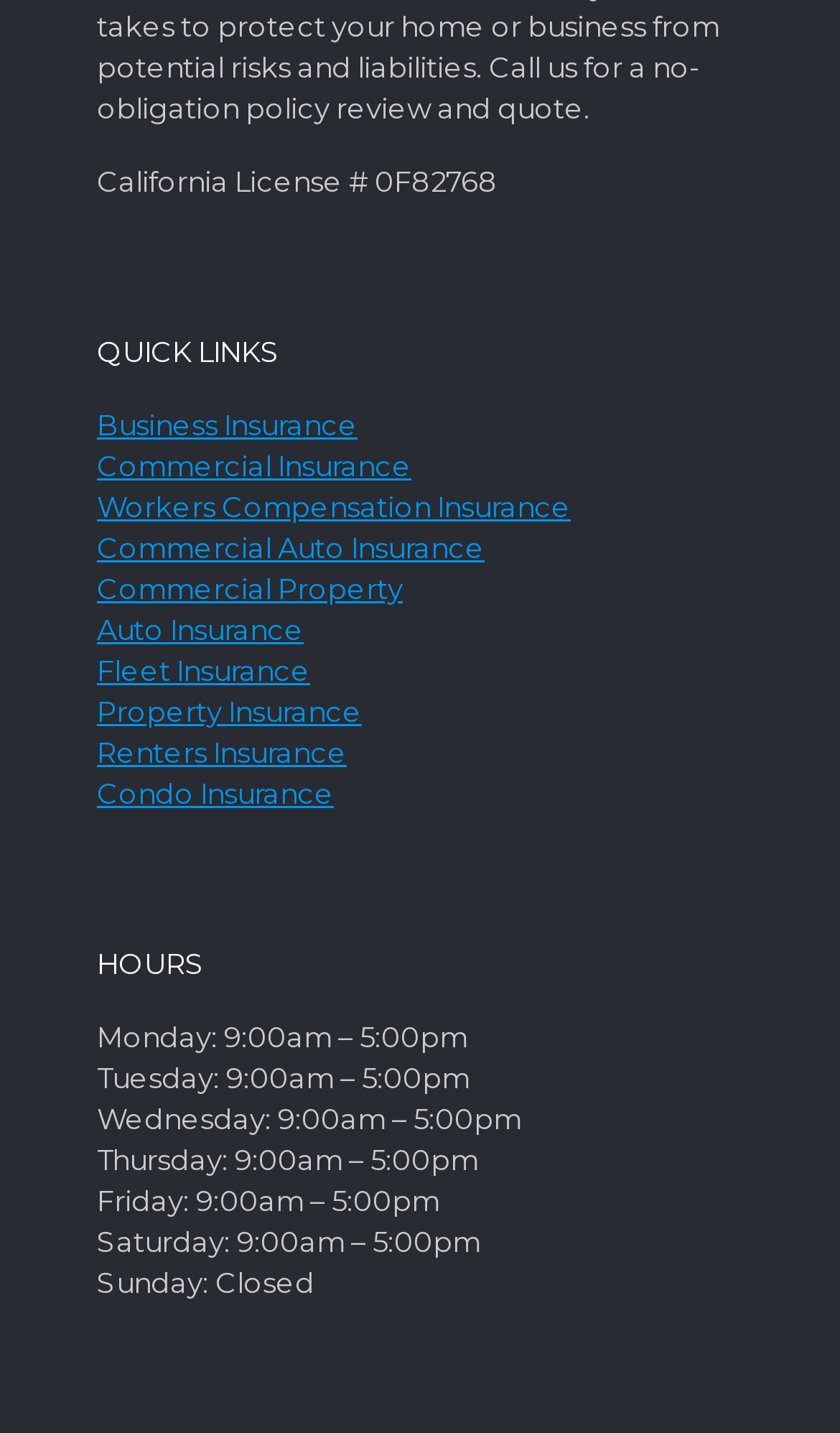Locate the bounding box coordinates of the clickable part needed for the task: "View Condo Insurance".

[0.115, 0.541, 0.397, 0.565]